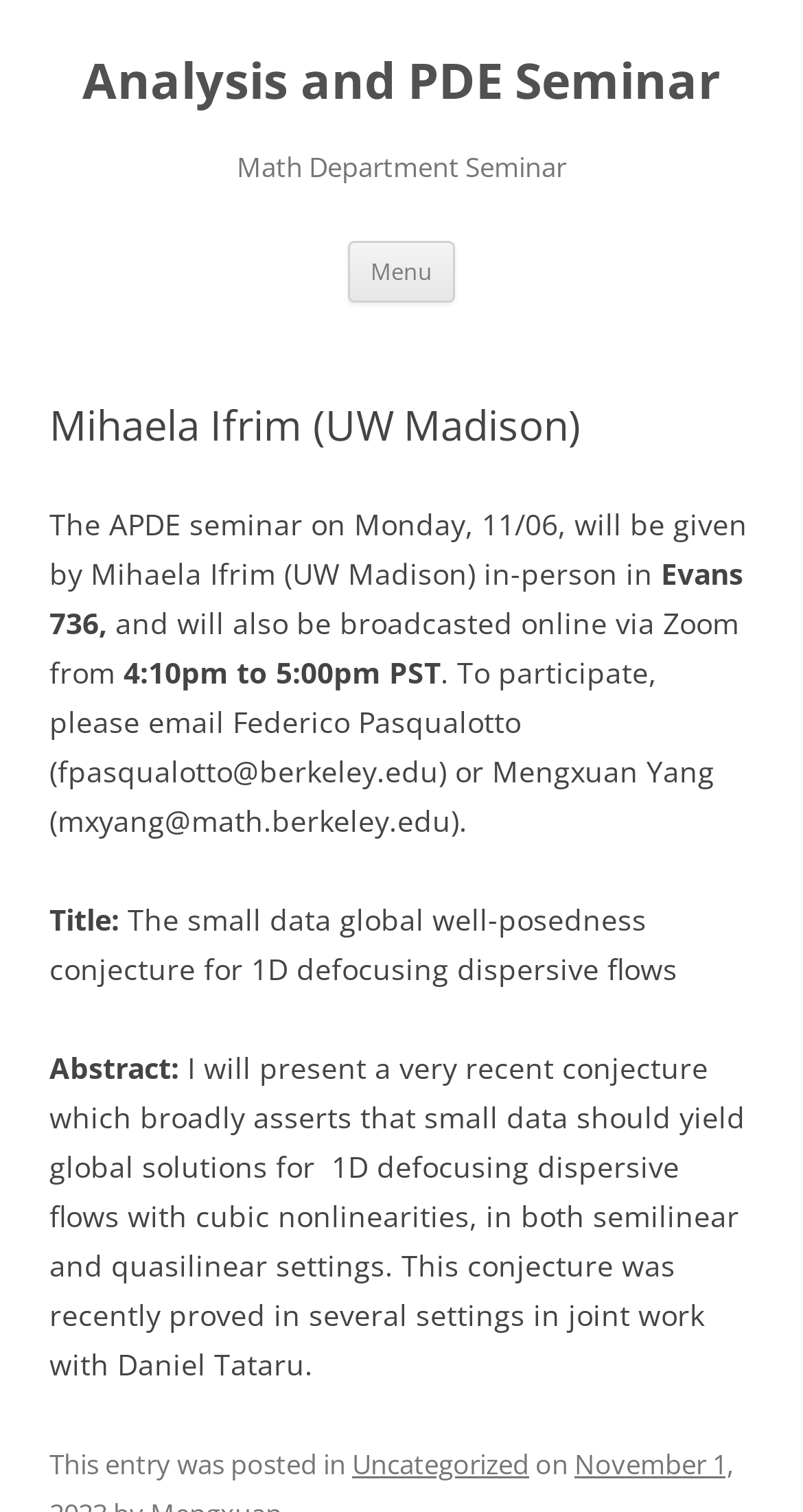What is the main title displayed on this webpage?

Analysis and PDE Seminar